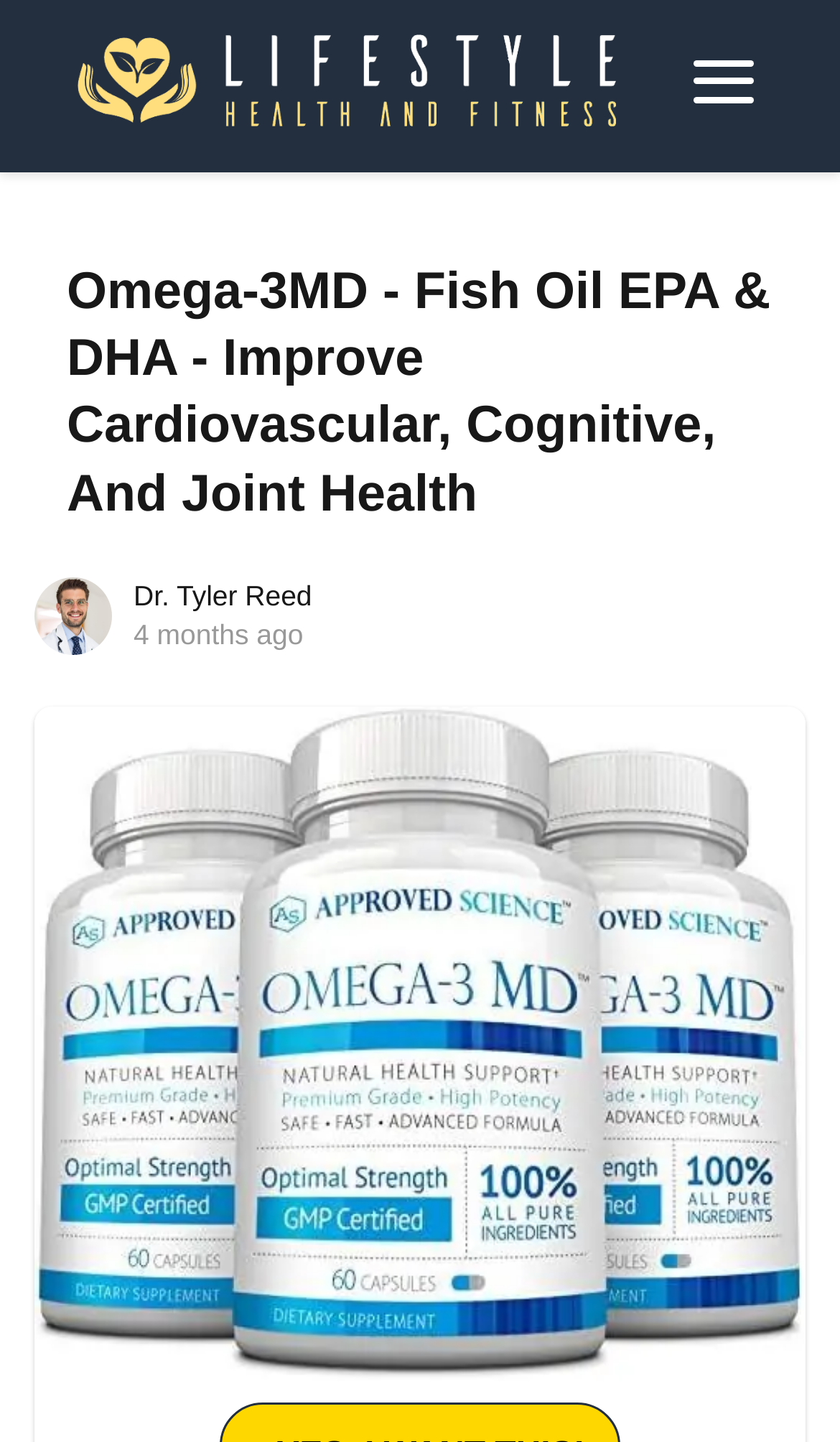How long ago was the article published?
Kindly offer a comprehensive and detailed response to the question.

I determined the time of publication by looking at the StaticText element '4 months ago' located next to the author's name, which suggests that the article was published 4 months ago.